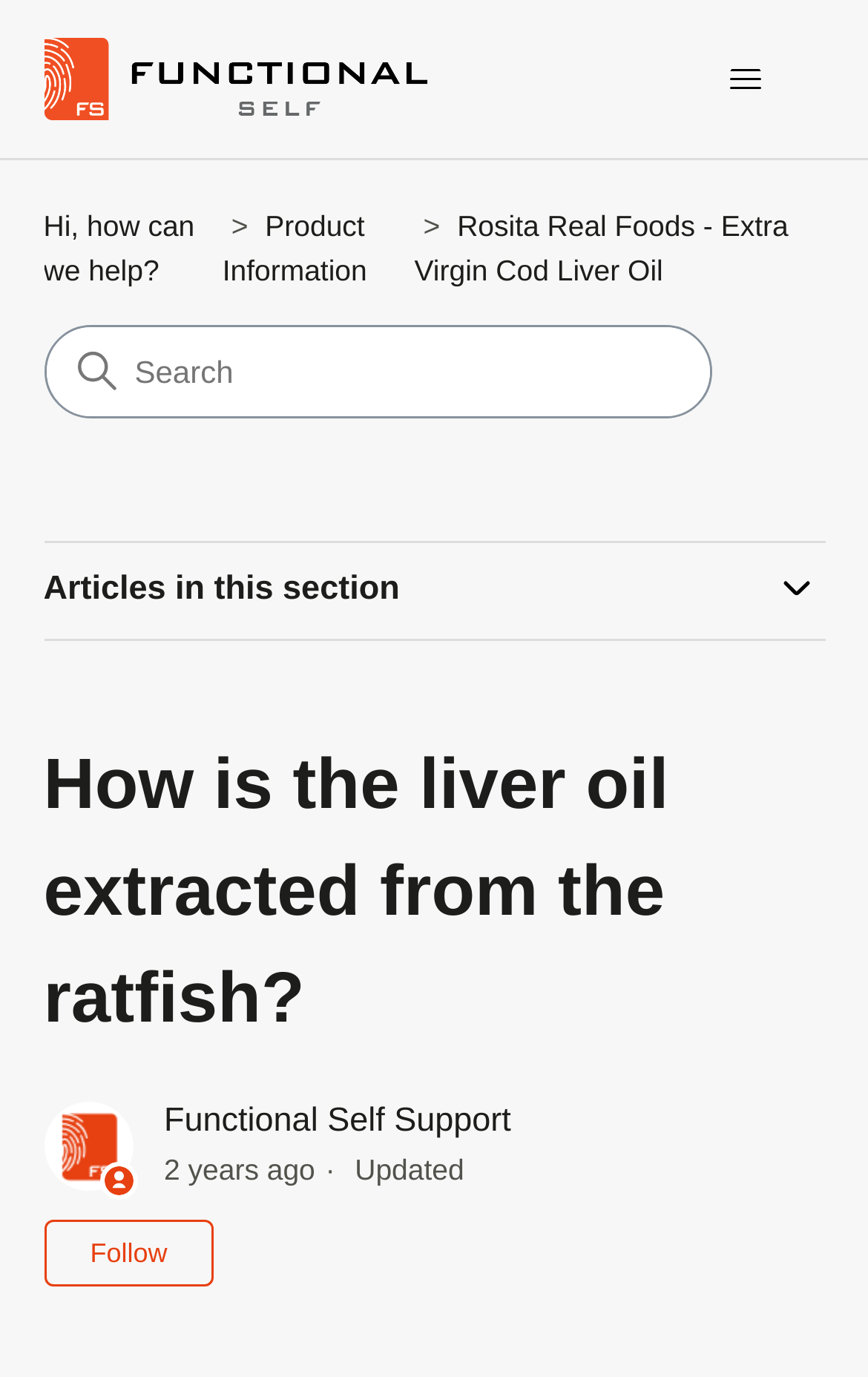Please specify the bounding box coordinates of the region to click in order to perform the following instruction: "Follow this article".

[0.05, 0.886, 0.247, 0.934]